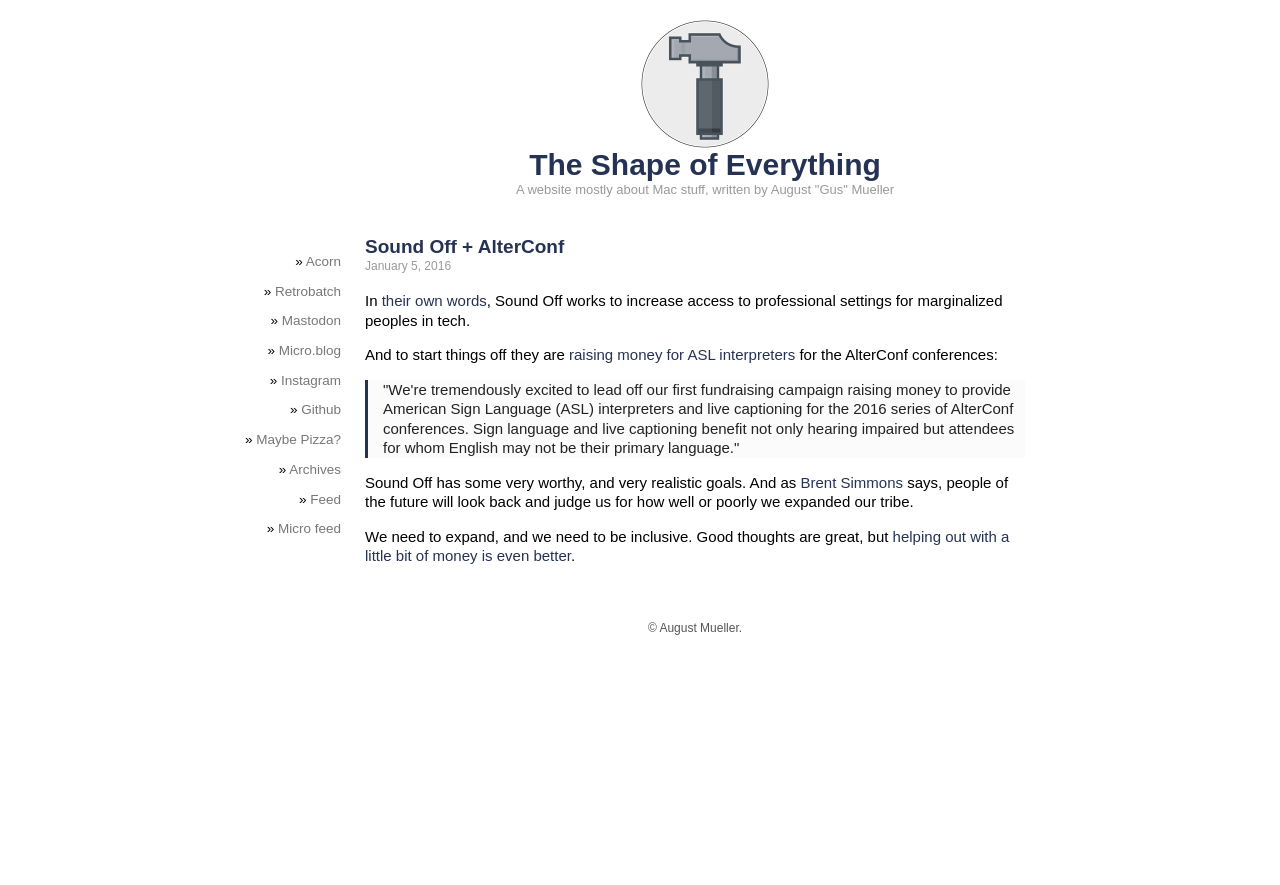Identify the bounding box coordinates for the element you need to click to achieve the following task: "Select GitHub product version". Provide the bounding box coordinates as four float numbers between 0 and 1, in the form [left, top, right, bottom].

None